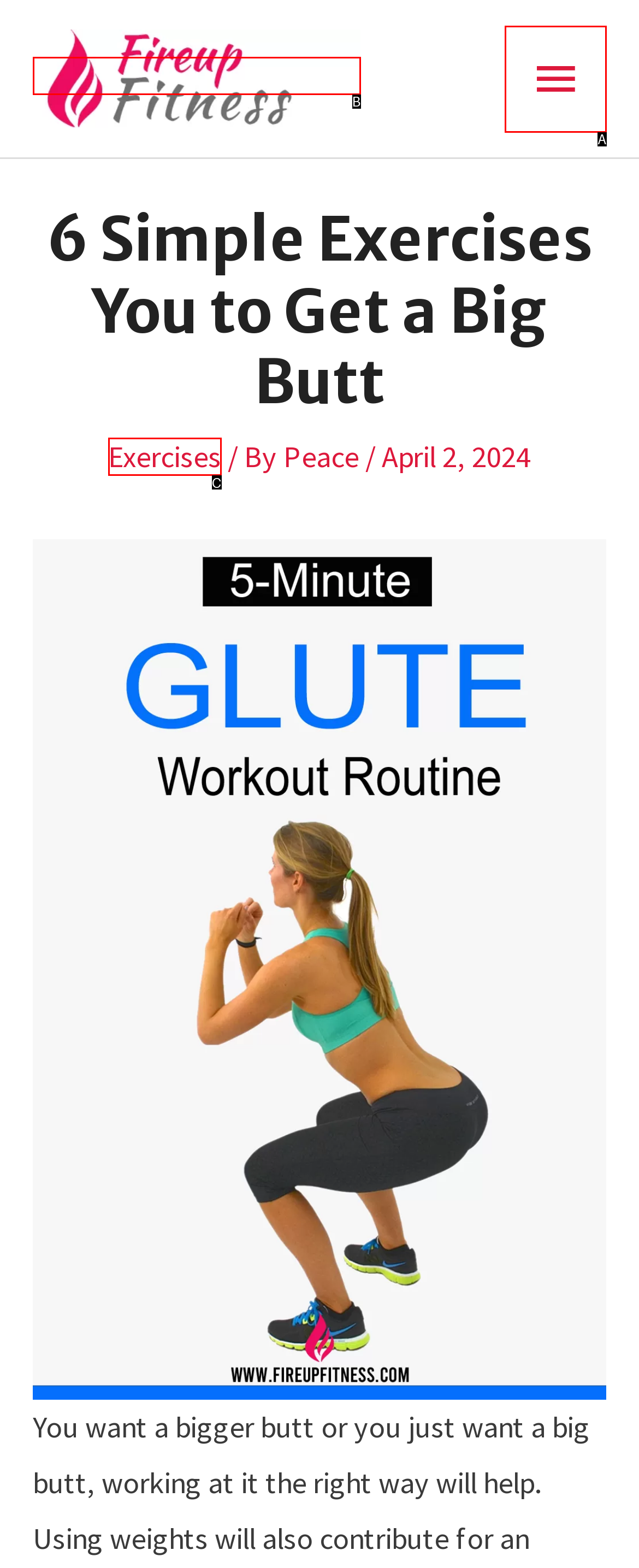Based on the element description: title="Sunrise Sahara Camp - luxury", choose the HTML element that matches best. Provide the letter of your selected option.

None